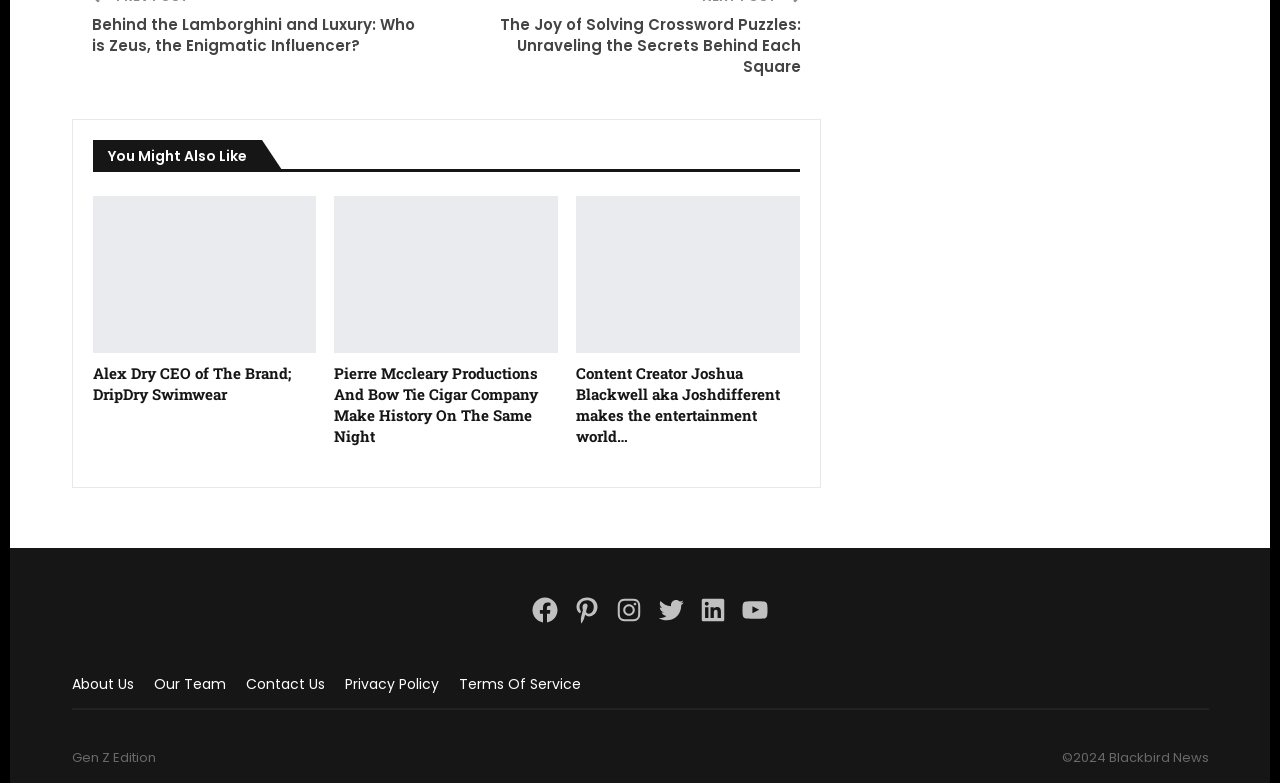Identify the bounding box coordinates of the clickable section necessary to follow the following instruction: "Read about Zeus, the Enigmatic Influencer". The coordinates should be presented as four float numbers from 0 to 1, i.e., [left, top, right, bottom].

[0.071, 0.017, 0.324, 0.071]